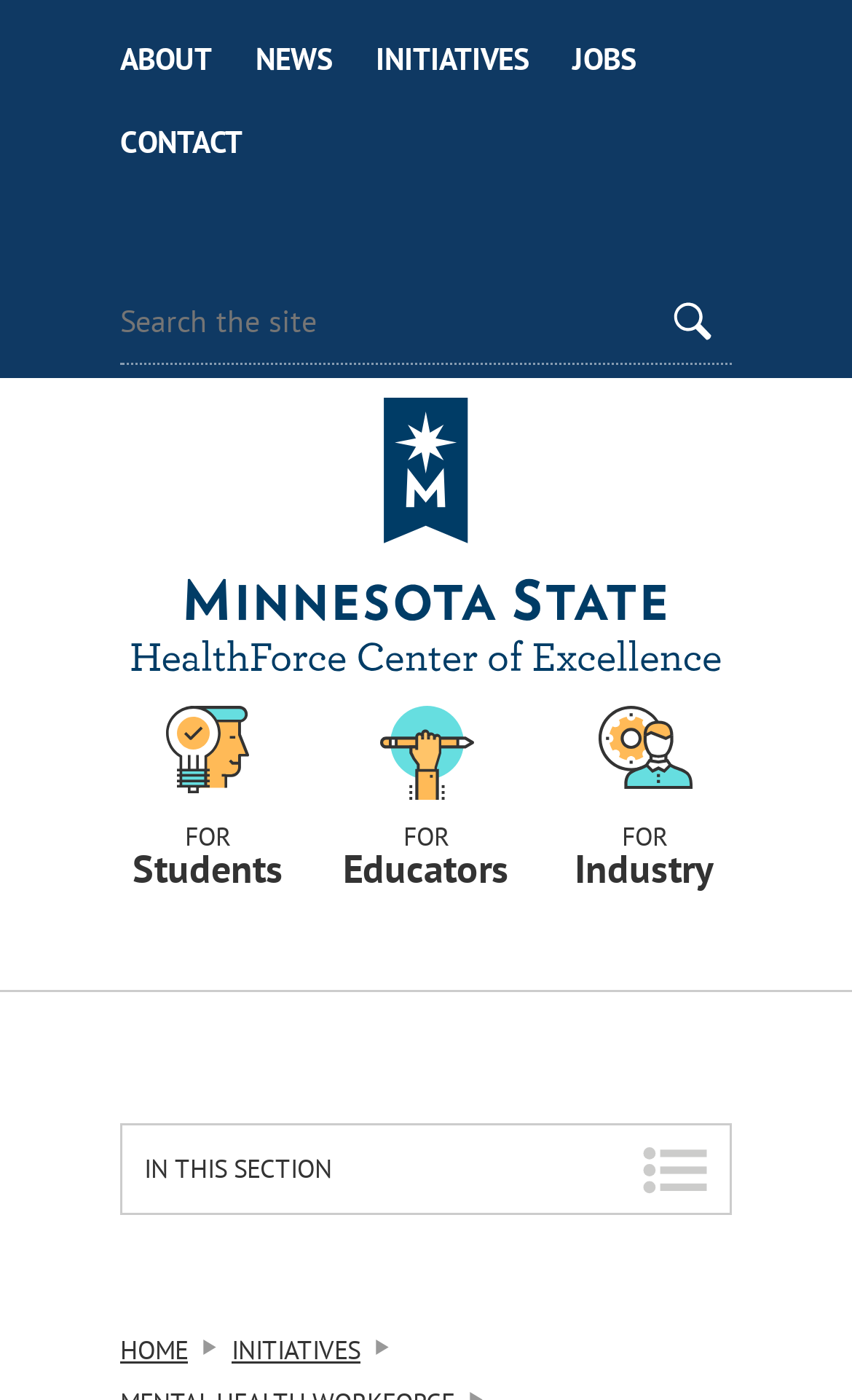Pinpoint the bounding box coordinates of the element you need to click to execute the following instruction: "view initiatives". The bounding box should be represented by four float numbers between 0 and 1, in the format [left, top, right, bottom].

[0.441, 0.009, 0.621, 0.069]